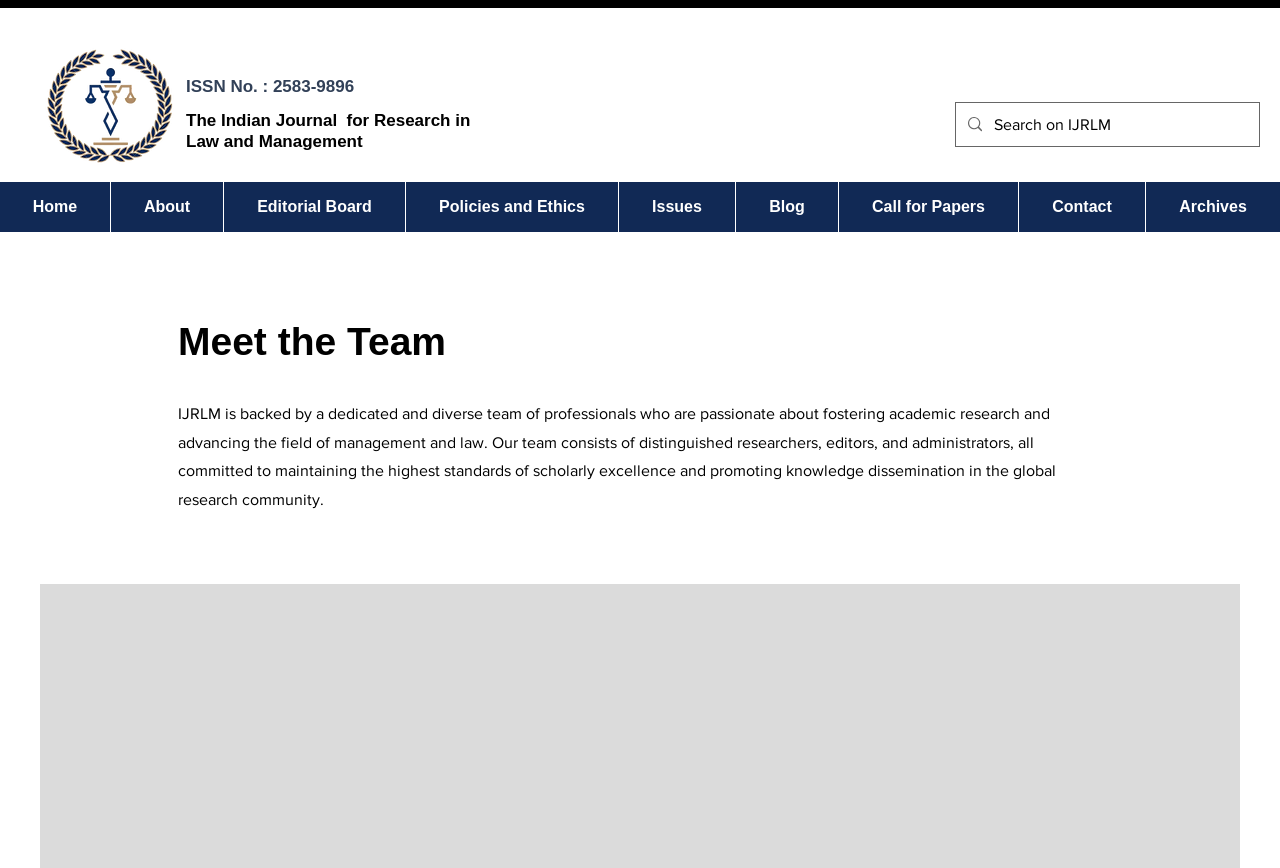From the image, can you give a detailed response to the question below:
What is the purpose of the team?

I read the static text that describes the team's purpose, which is to foster academic research and advance the field of management and law.